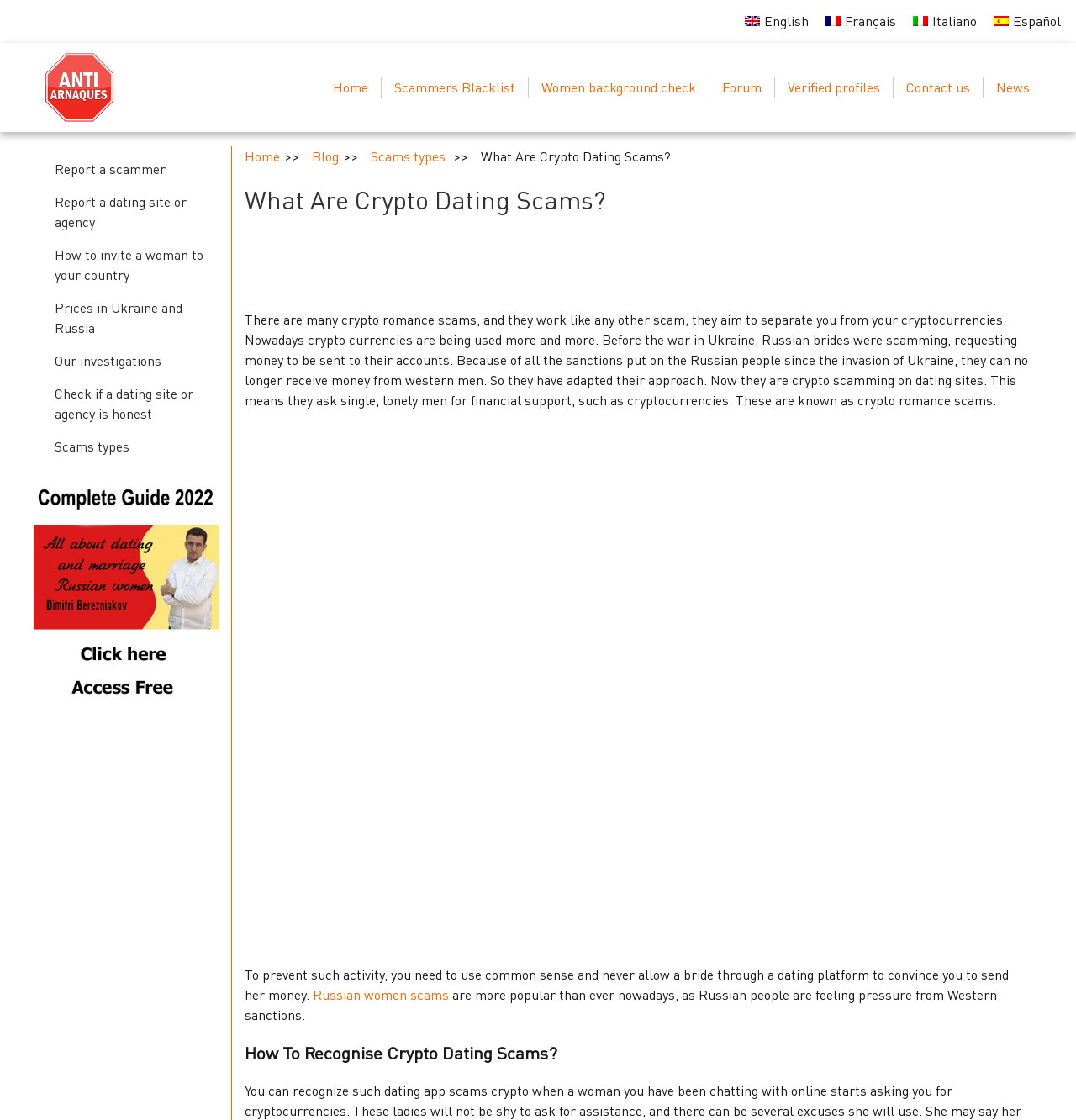Using the information shown in the image, answer the question with as much detail as possible: What is the reason Russian brides can no longer receive money from Western men?

According to the webpage, the reason Russian brides can no longer receive money from Western men is due to the sanctions put on the Russian people since the invasion of Ukraine.